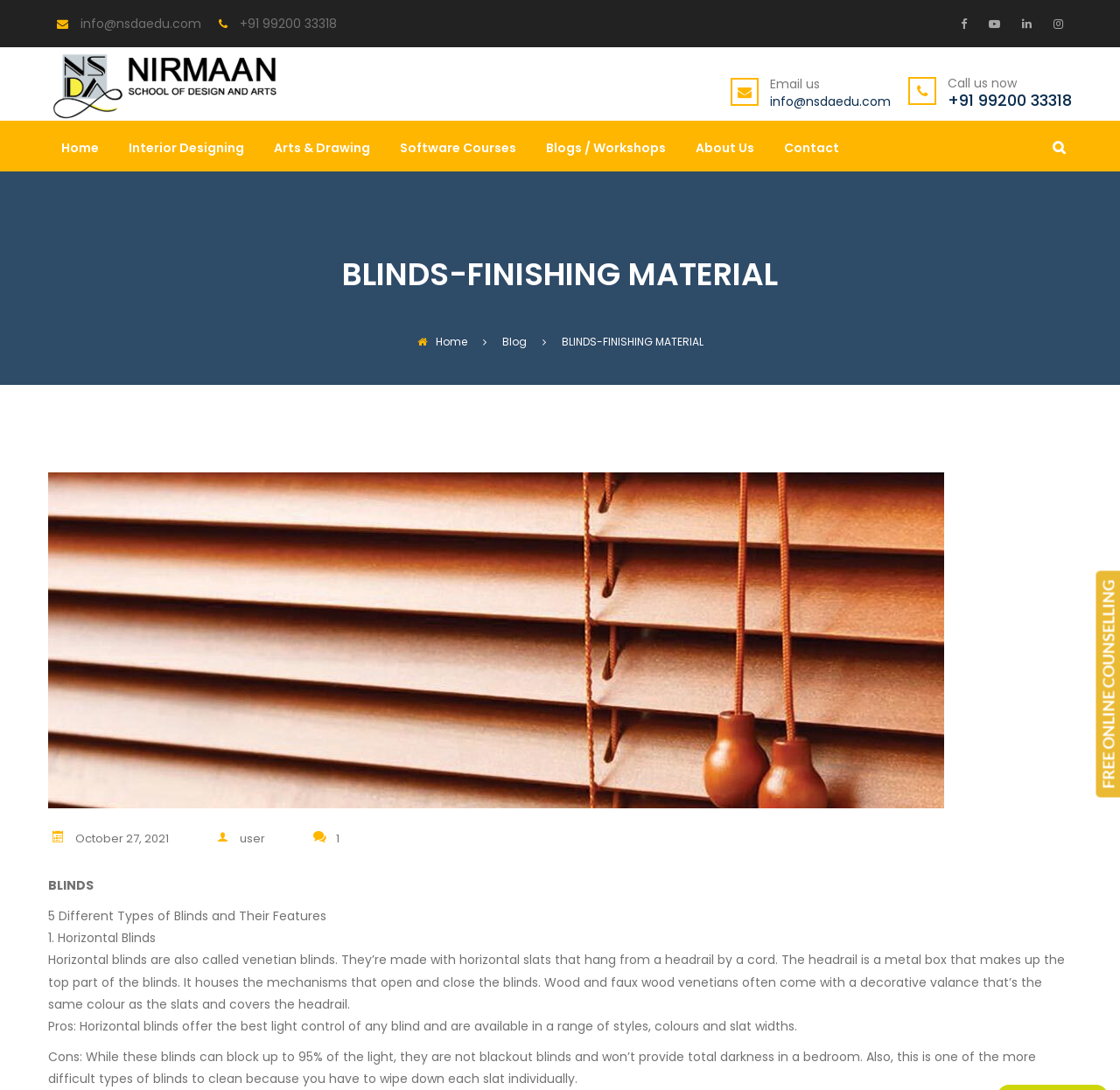Respond to the following question with a brief word or phrase:
What is the phone number to call NSDA?

+91 99200 33318